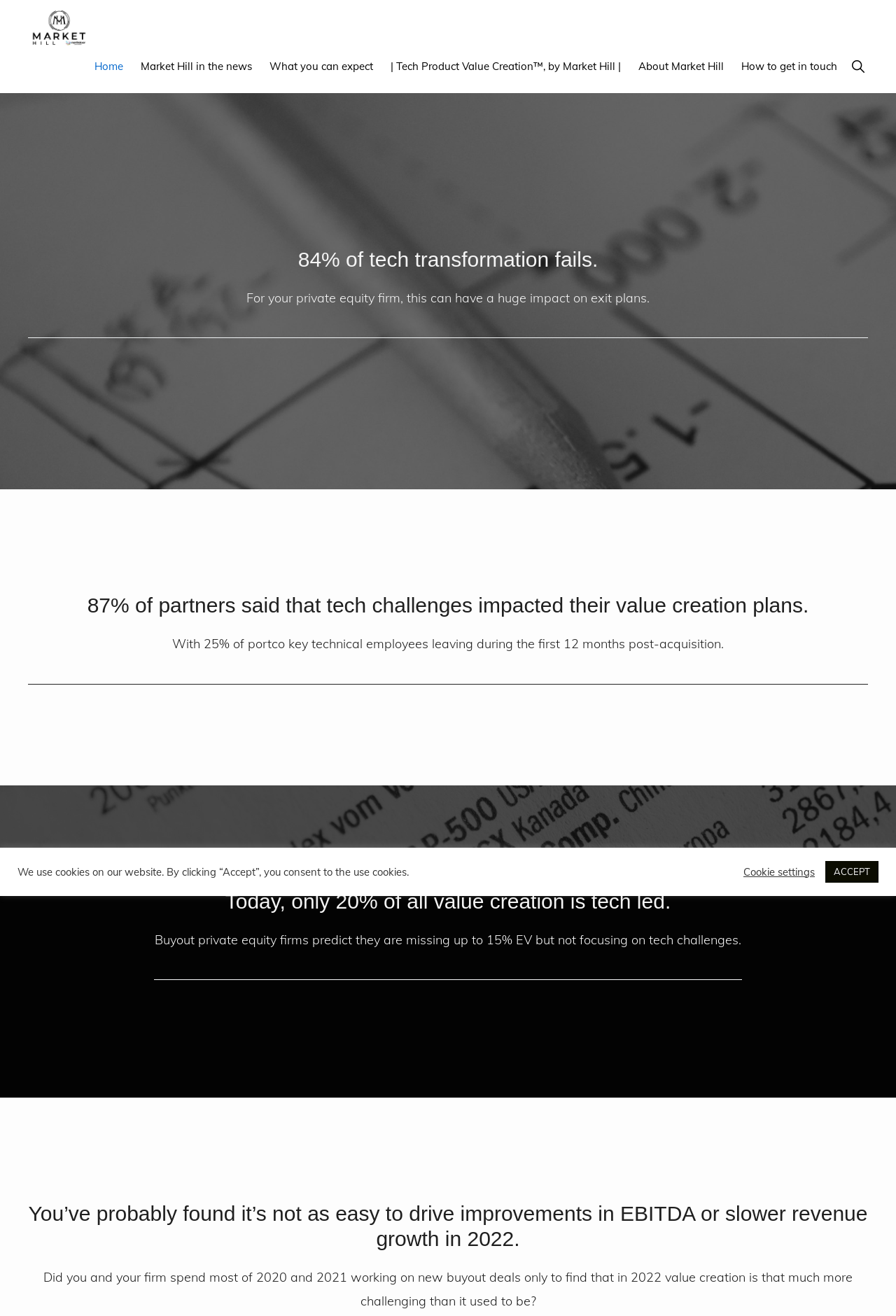Extract the bounding box coordinates of the UI element described: "Cookie settings". Provide the coordinates in the format [left, top, right, bottom] with values ranging from 0 to 1.

[0.83, 0.658, 0.909, 0.667]